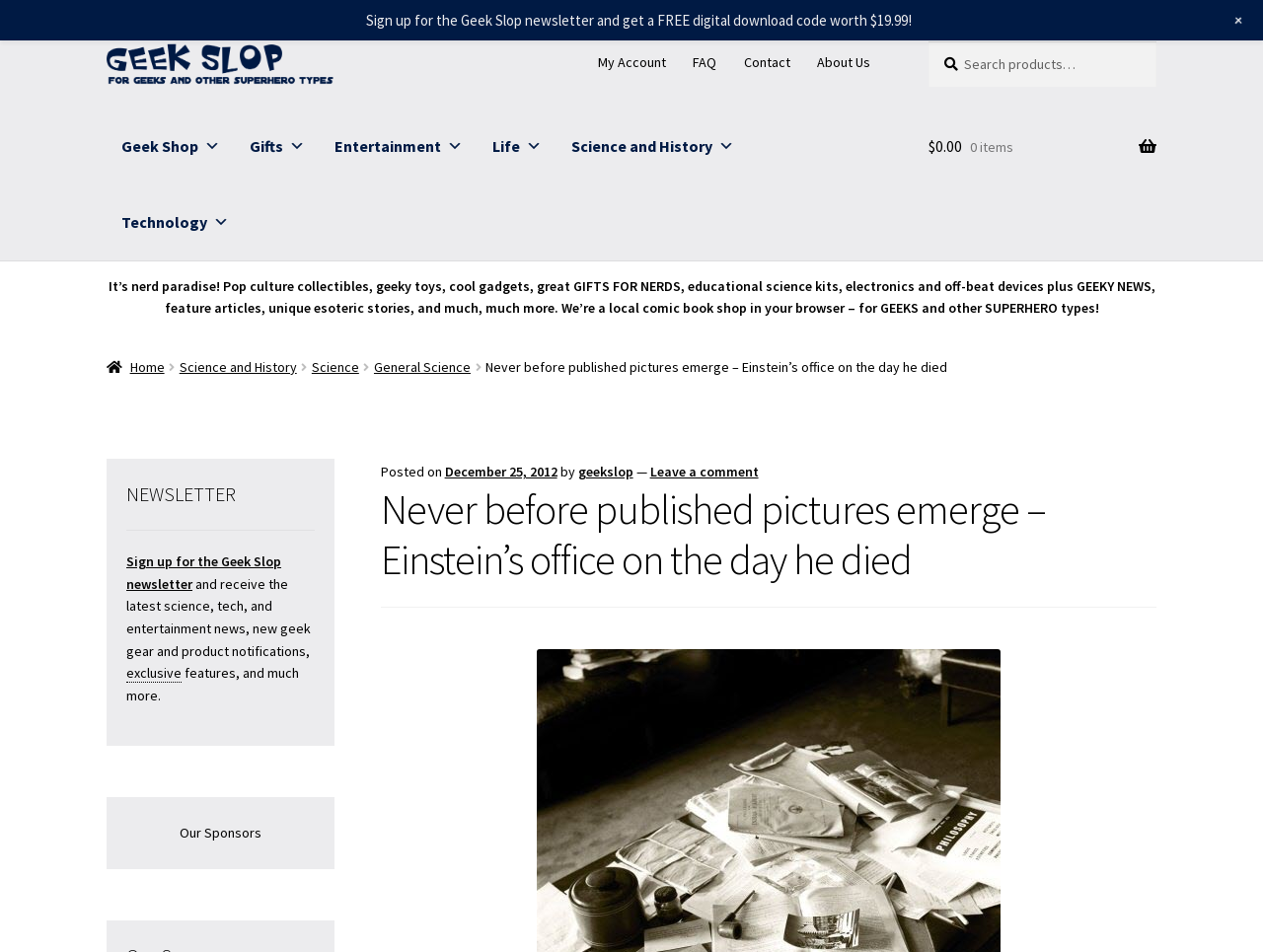Provide a short, one-word or phrase answer to the question below:
What is the purpose of the search box?

To search for content